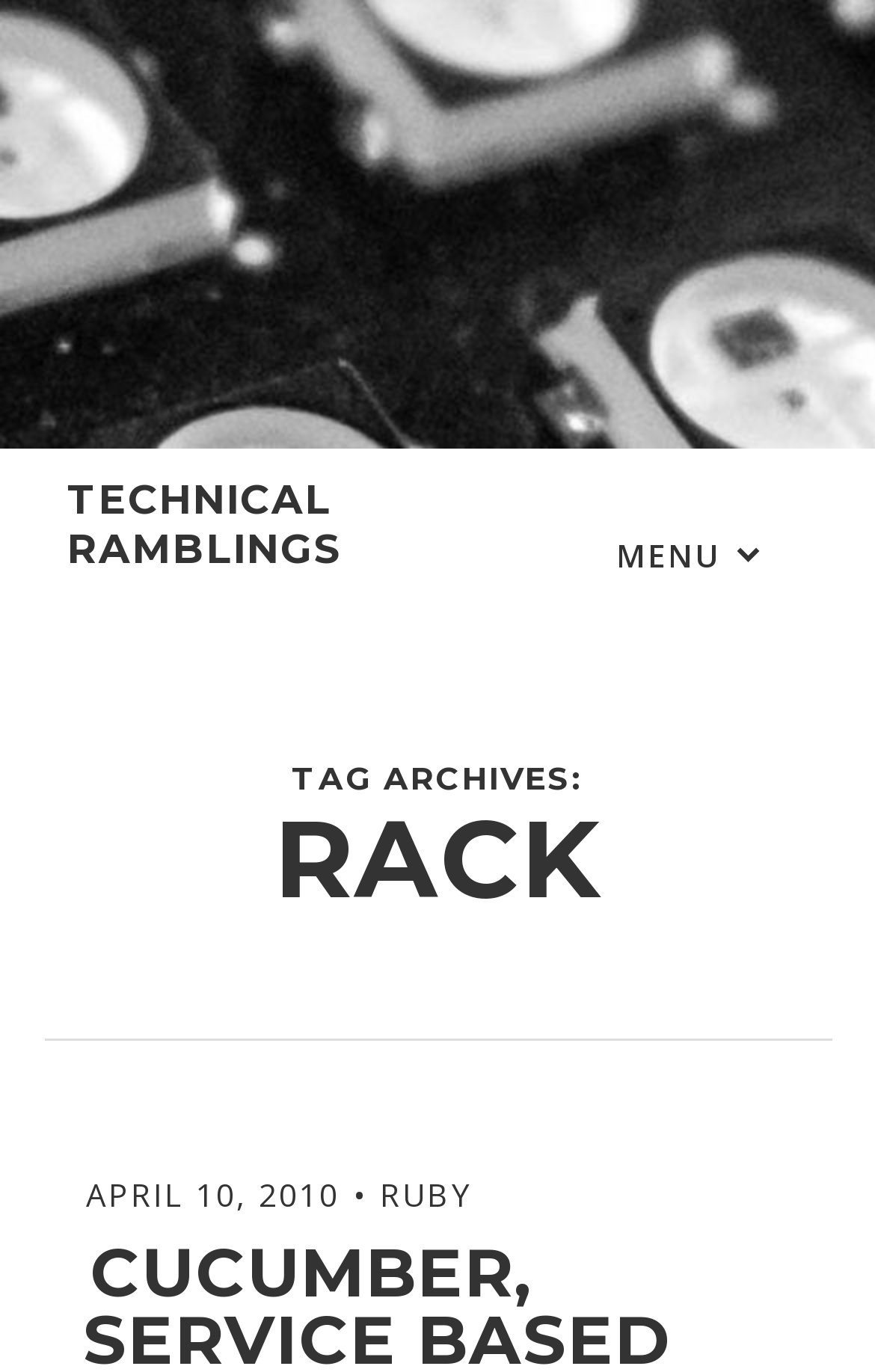Please provide a one-word or phrase answer to the question: 
What is the date of the first archived post?

APRIL 10, 2010